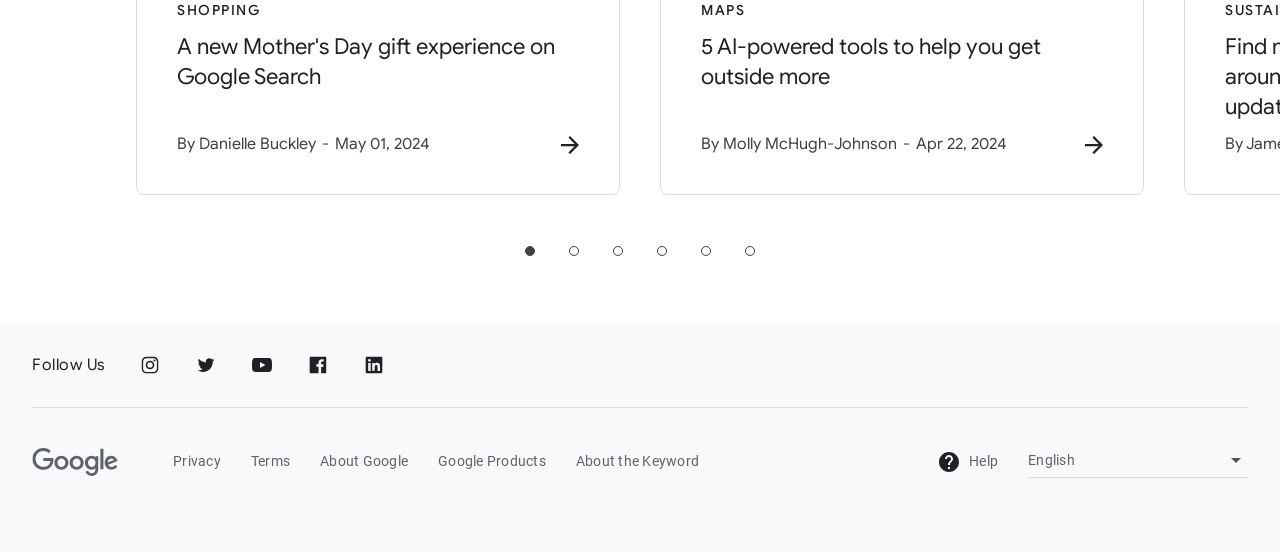Please identify the bounding box coordinates of the area that needs to be clicked to follow this instruction: "Select a language".

[0.803, 0.812, 0.975, 0.864]